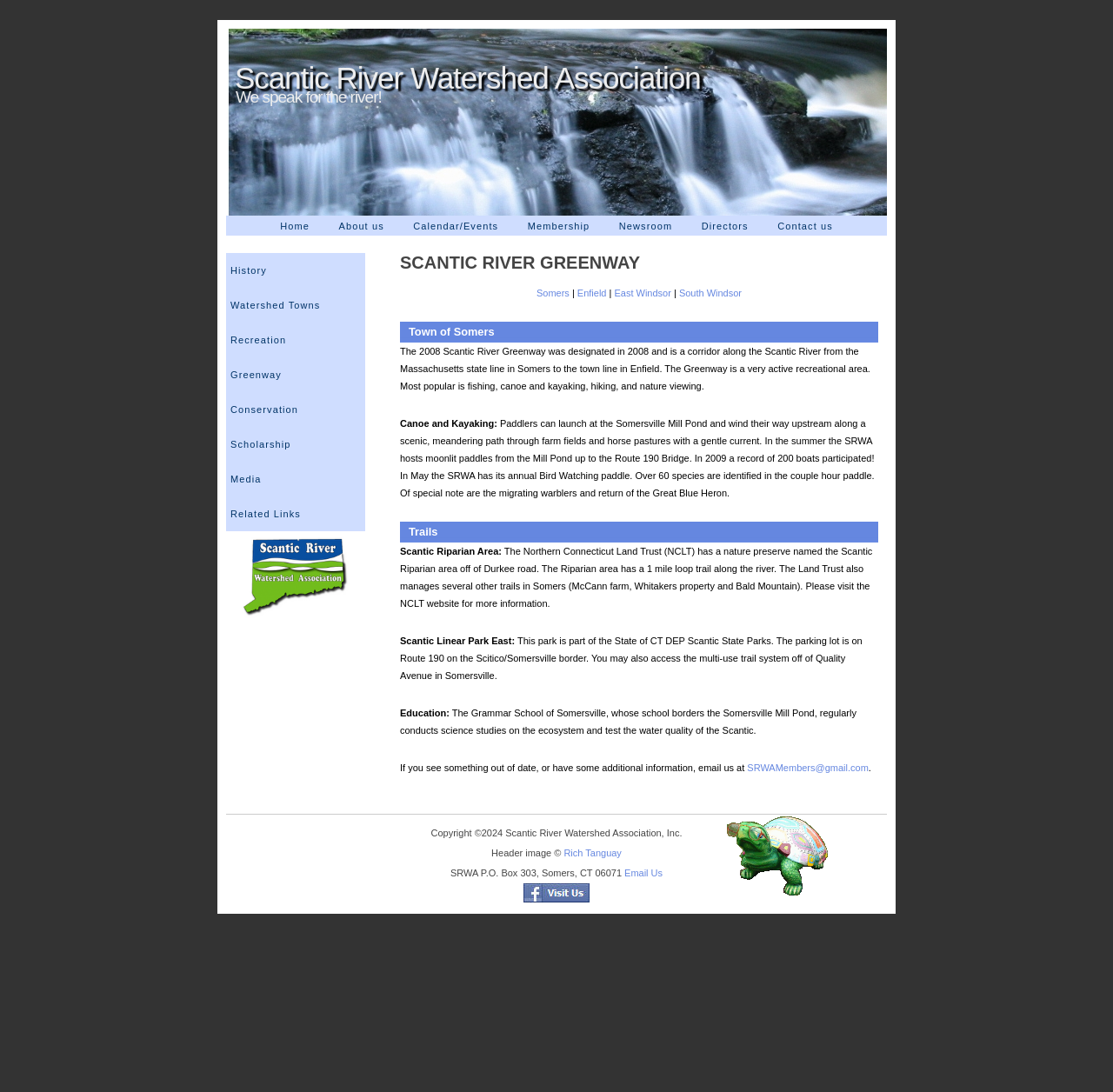Convey a detailed summary of the webpage, mentioning all key elements.

The webpage is about the Scantic River Watershed Association, with a focus on the Scantic River Greenway. At the top of the page, there is a heading with the organization's name, followed by a tagline "We speak for the river!" Below this, there is a navigation menu with links to various sections of the website, including Home, About us, Calendar/Events, Membership, Newsroom, Directors, and Contact us.

On the left side of the page, there is a section dedicated to the Scantic River Greenway, with a heading and several links to towns along the greenway, including Somers, Enfield, East Windsor, and South Windsor. Below this, there is a description of the greenway, which is a corridor along the Scantic River from the Massachusetts state line in Somers to the town line in Enfield. The greenway is a popular recreational area, with activities such as fishing, canoeing, kayaking, hiking, and nature viewing.

Further down the page, there are sections on trails, including the Scantic Riparian Area, Scantic Linear Park East, and other trails managed by the Northern Connecticut Land Trust. There is also a section on education, which mentions the Grammar School of Somersville's science studies on the ecosystem and water quality testing of the Scantic.

On the right side of the page, there is a sidebar with links to various sections of the website, including History, Watershed Towns, Recreation, Greenway, Conservation, Scholarship, Media, and Related Links. At the bottom of the page, there is a copyright notice, an image of a person (SiR Wally Awesome), and a header image with a copyright notice. There is also a section with contact information, including a mailing address and an email link.